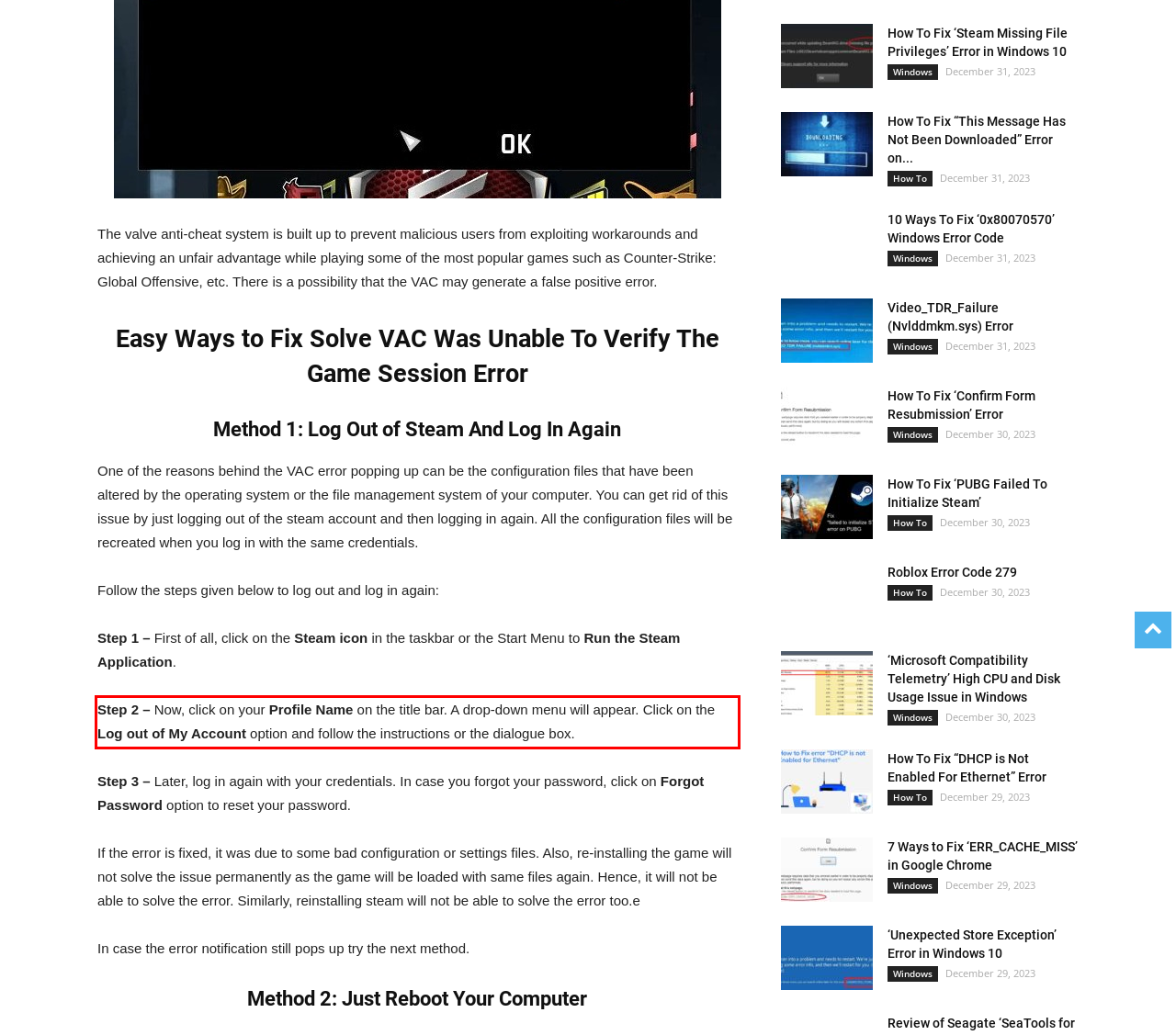You are provided with a screenshot of a webpage containing a red bounding box. Please extract the text enclosed by this red bounding box.

Step 2 – Now, click on your Profile Name on the title bar. A drop-down menu will appear. Click on the Log out of My Account option and follow the instructions or the dialogue box.